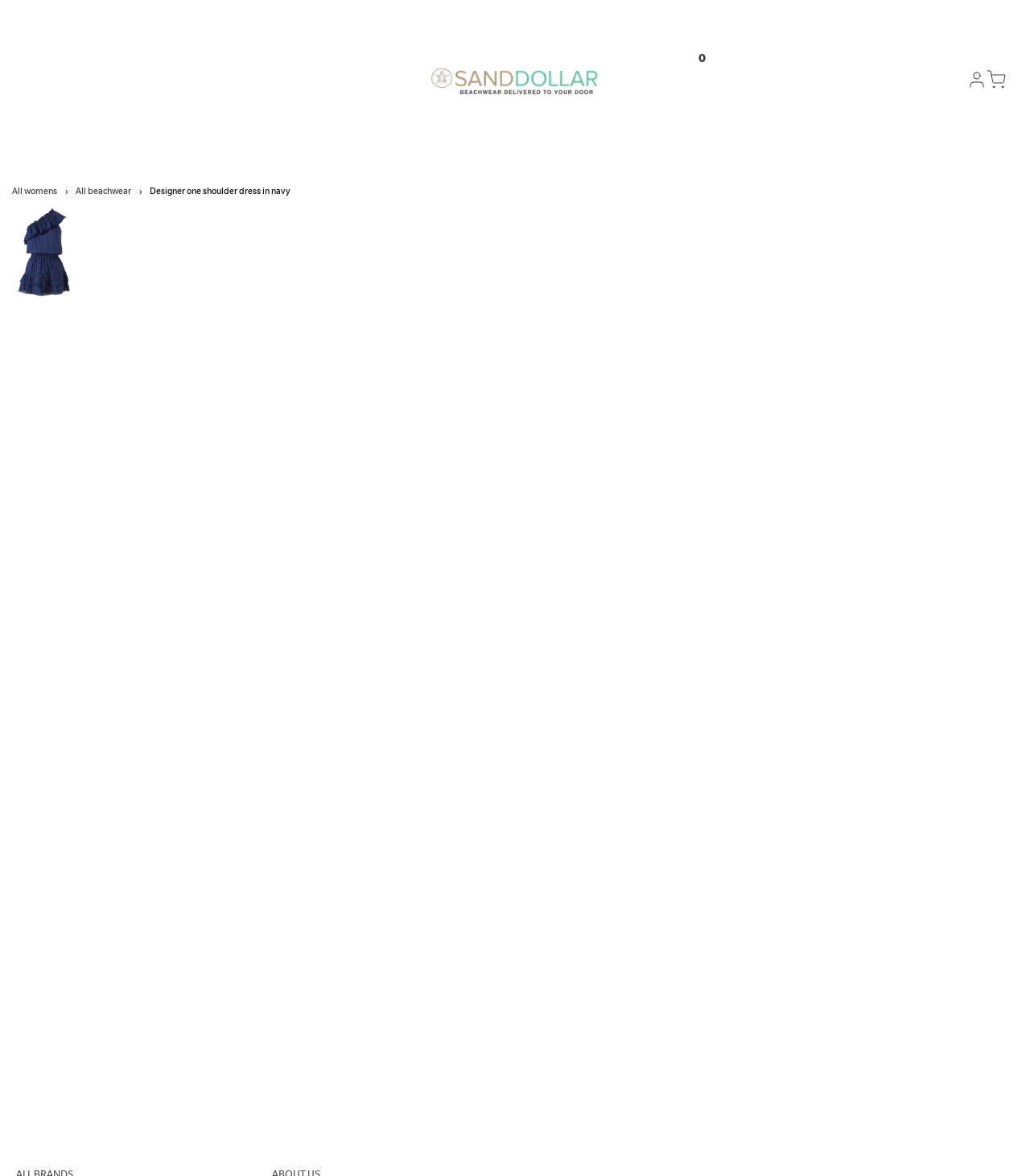Is the login button available?
Please give a well-detailed answer to the question.

I found a link element with the text 'Log in' which suggests that the login button is available on the webpage.